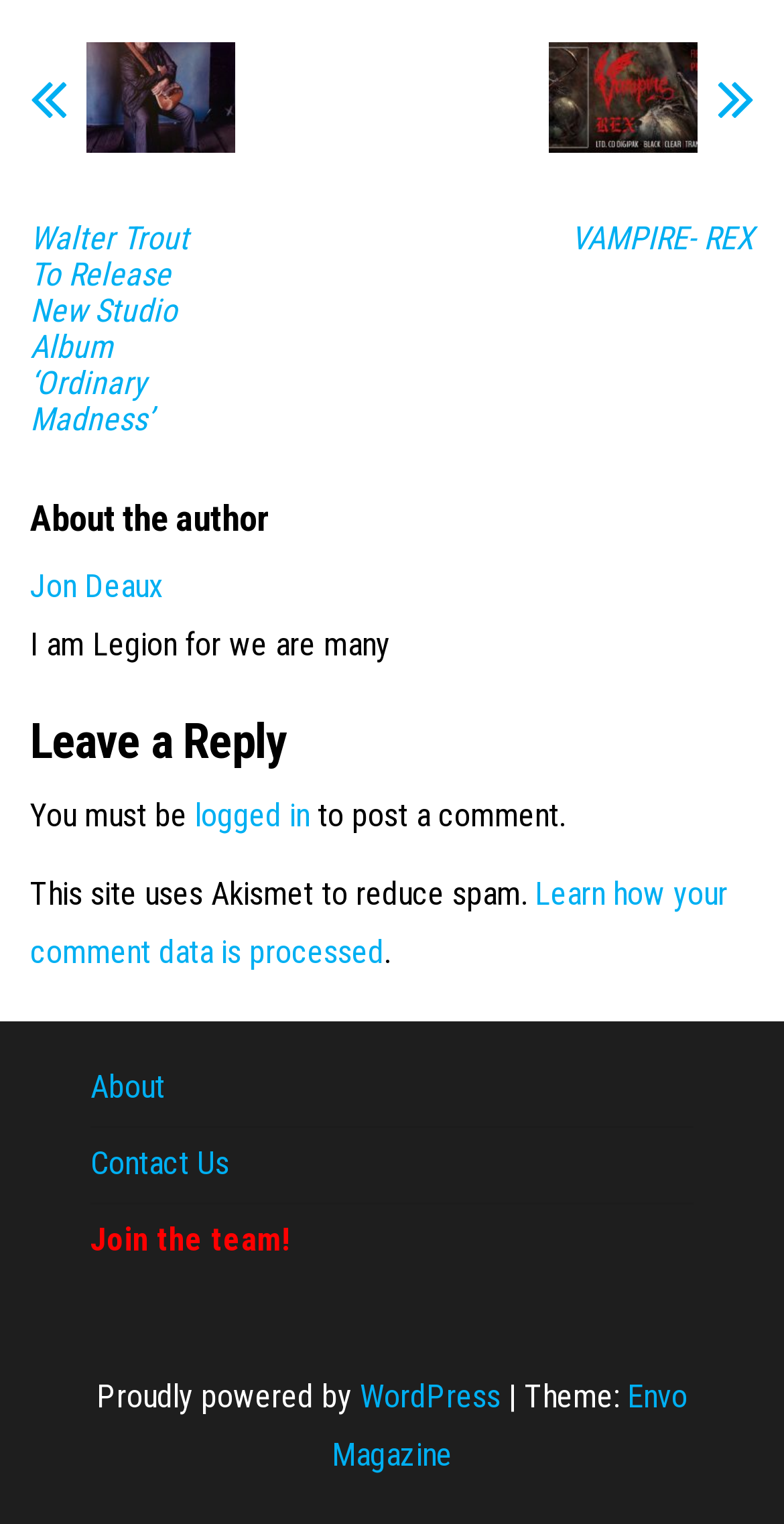Please find and report the bounding box coordinates of the element to click in order to perform the following action: "Learn how comment data is processed". The coordinates should be expressed as four float numbers between 0 and 1, in the format [left, top, right, bottom].

[0.038, 0.574, 0.928, 0.637]